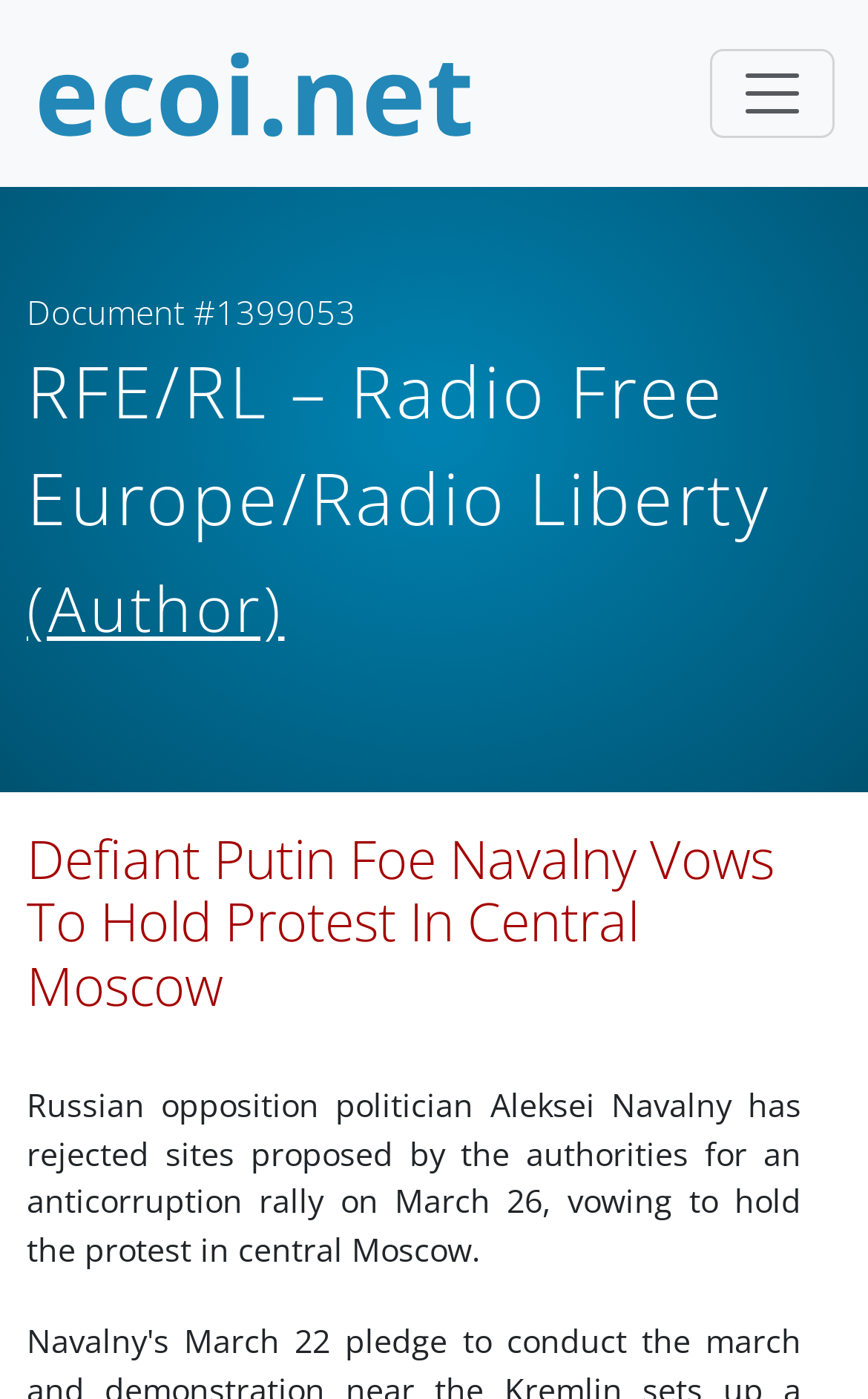Describe the webpage in detail, including text, images, and layout.

The webpage appears to be a news article from RFE/RL – Radio Free Europe/Radio Liberty, with the title "Defiant Putin Foe Navalny Vows To Hold Protest In Central Moscow". At the top left of the page, there is a link to "ecoi.net" accompanied by a small image. 

Below the title, there is a button labeled "Toggle navigation" at the top right corner of the page. 

The article's author is mentioned as "RFE/RL – Radio Free Europe/Radio Liberty" with the document number "#1399053" displayed above the title. 

The main content of the article starts with a paragraph describing Russian opposition politician Aleksei Navalny's rejection of proposed sites for an anticorruption rally on March 26, and his determination to hold the protest in central Moscow.